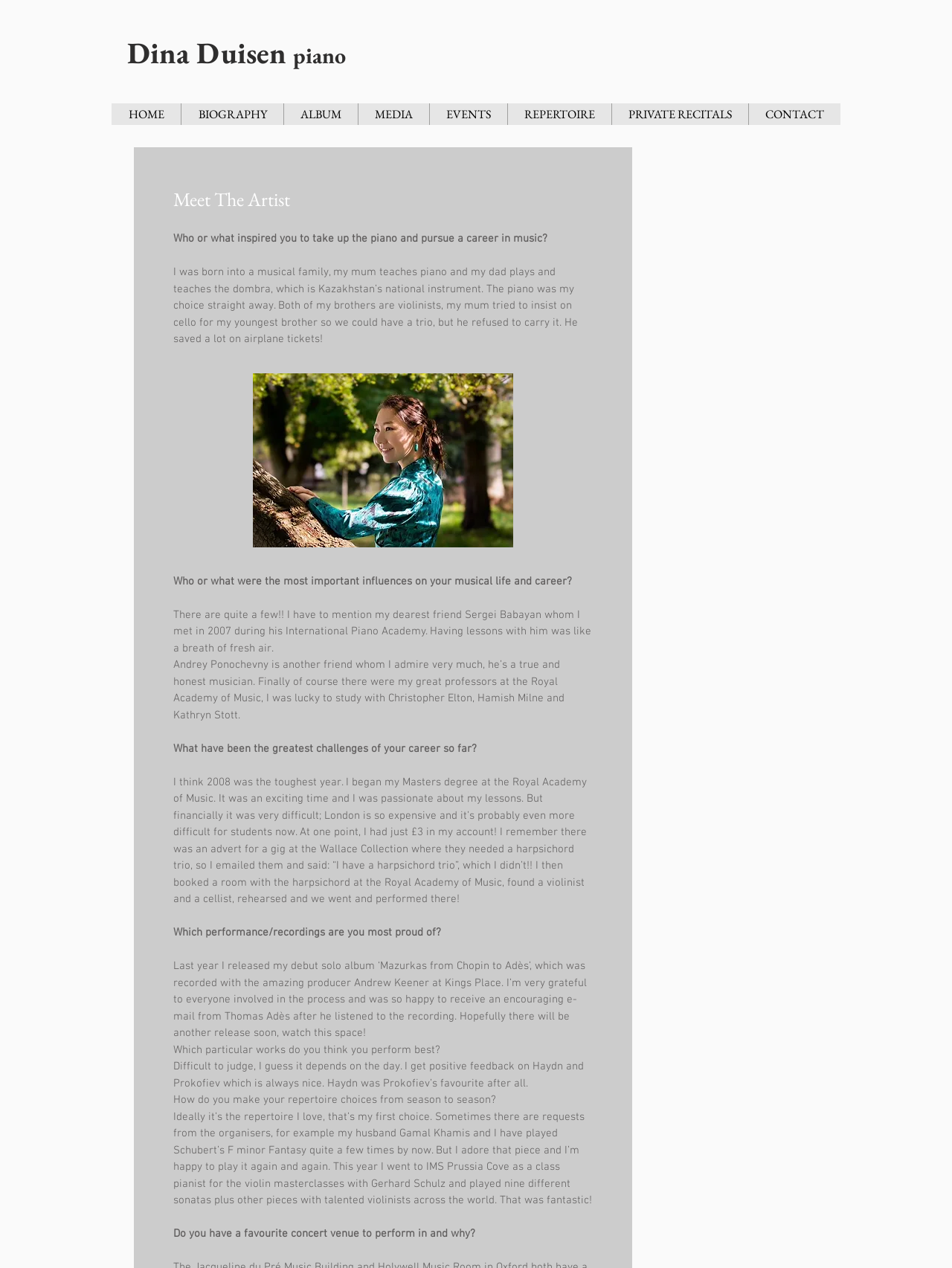Extract the main headline from the webpage and generate its text.

Dina Duisen piano